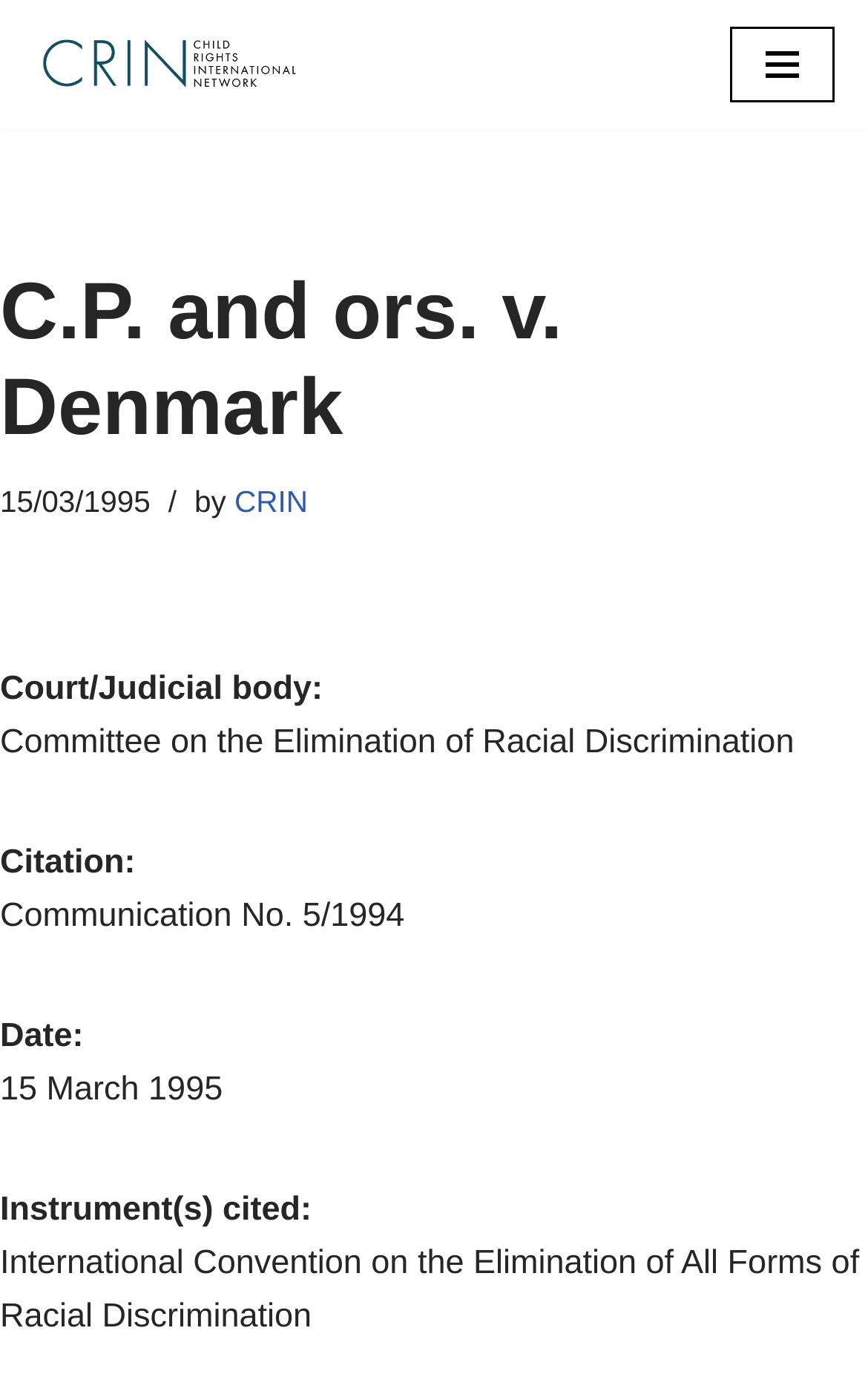Use the details in the image to answer the question thoroughly: 
What is the date of the communication?

I found the answer by looking at the section 'Date:' which is located below the 'Citation:' section. The text next to this label is '15 March 1995', which is the date of the communication.